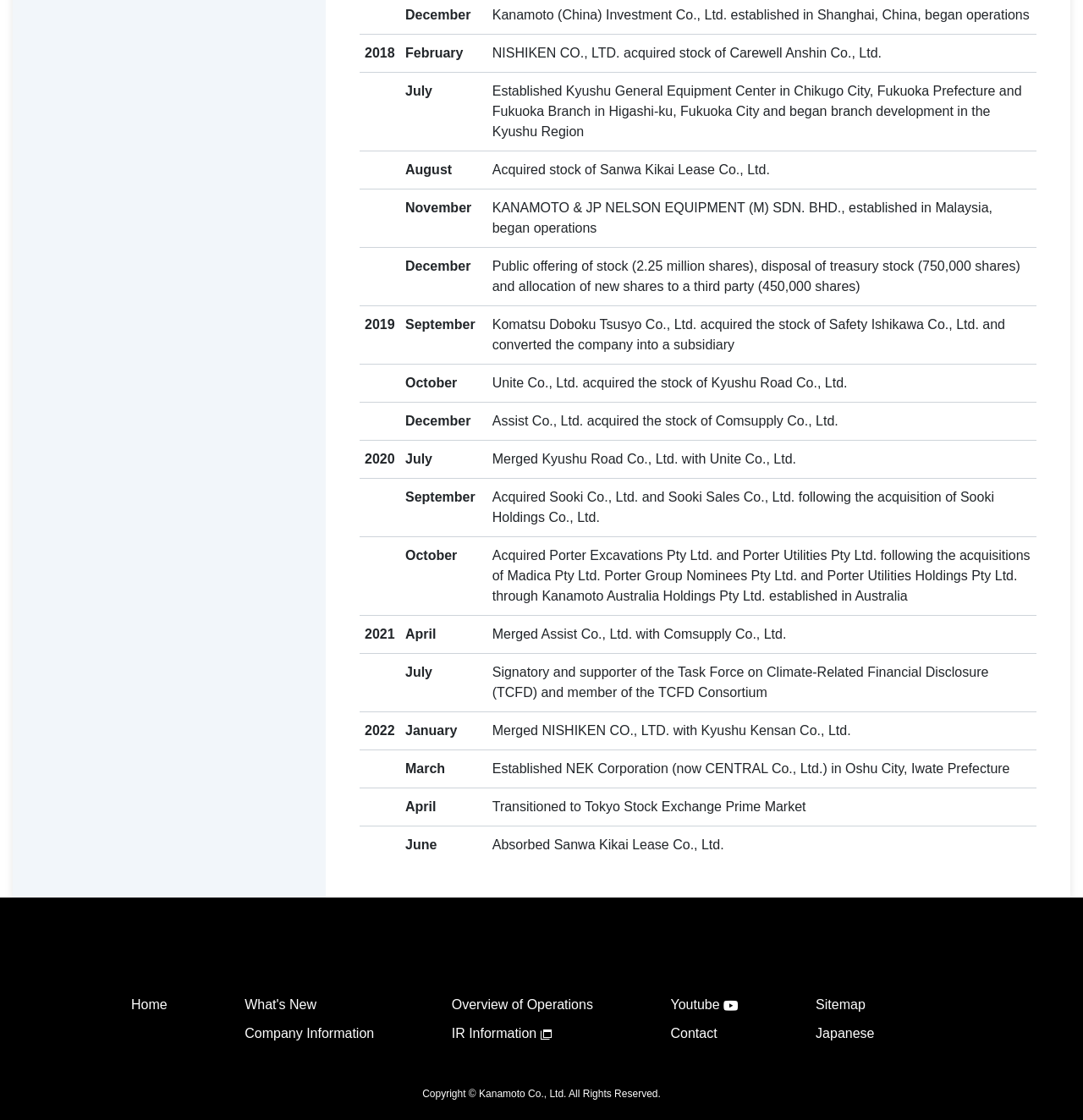Determine the bounding box coordinates of the section I need to click to execute the following instruction: "View 'Construction Machinery Catalog'". Provide the coordinates as four float numbers between 0 and 1, i.e., [left, top, right, bottom].

[0.512, 0.836, 0.684, 0.849]